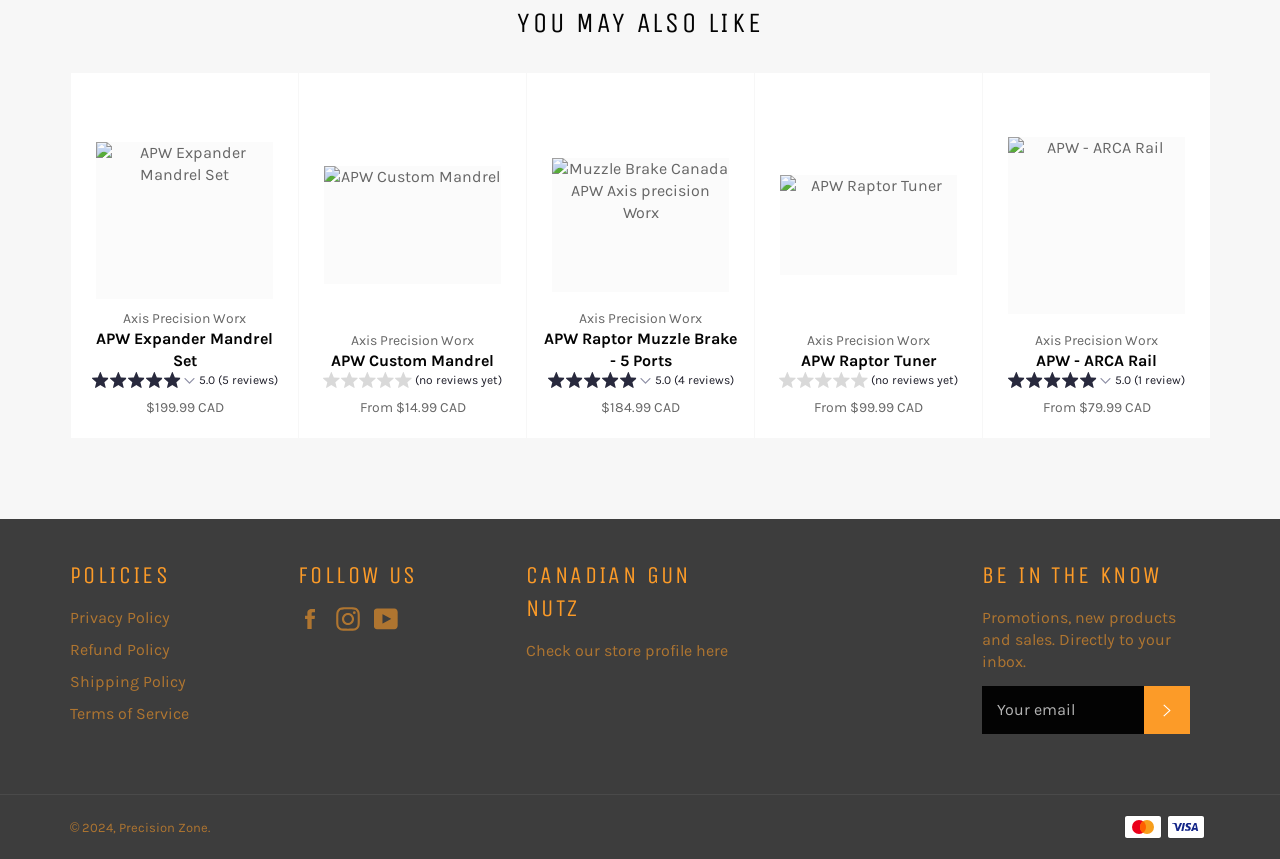Can you find the bounding box coordinates for the element to click on to achieve the instruction: "Click on the 'APW Expander Mandrel Set Axis Precision Worx APW Expander Mandrel Set' link"?

[0.055, 0.085, 0.233, 0.511]